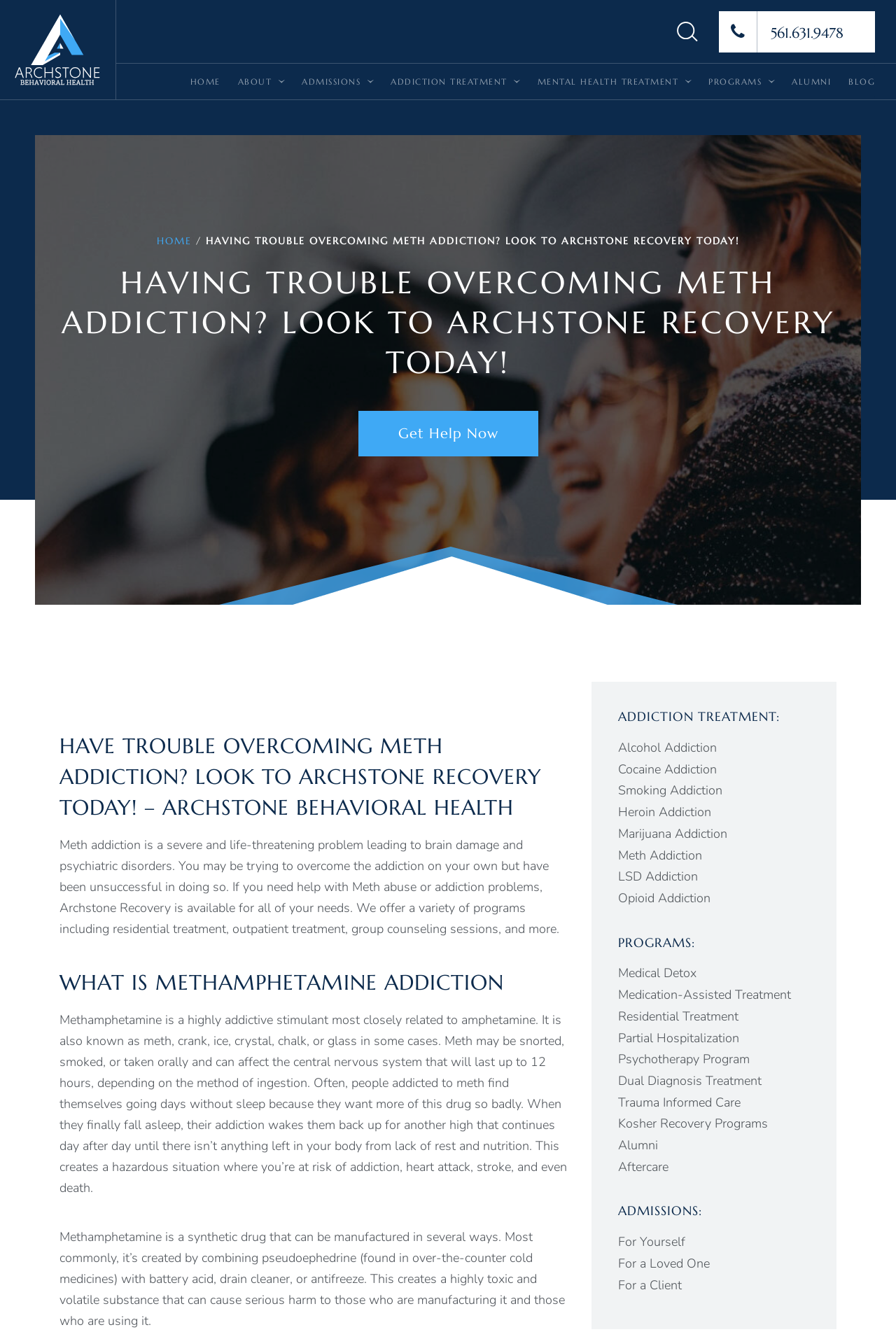Specify the bounding box coordinates of the element's area that should be clicked to execute the given instruction: "call 561.631.9478". The coordinates should be four float numbers between 0 and 1, i.e., [left, top, right, bottom].

[0.802, 0.008, 0.977, 0.039]